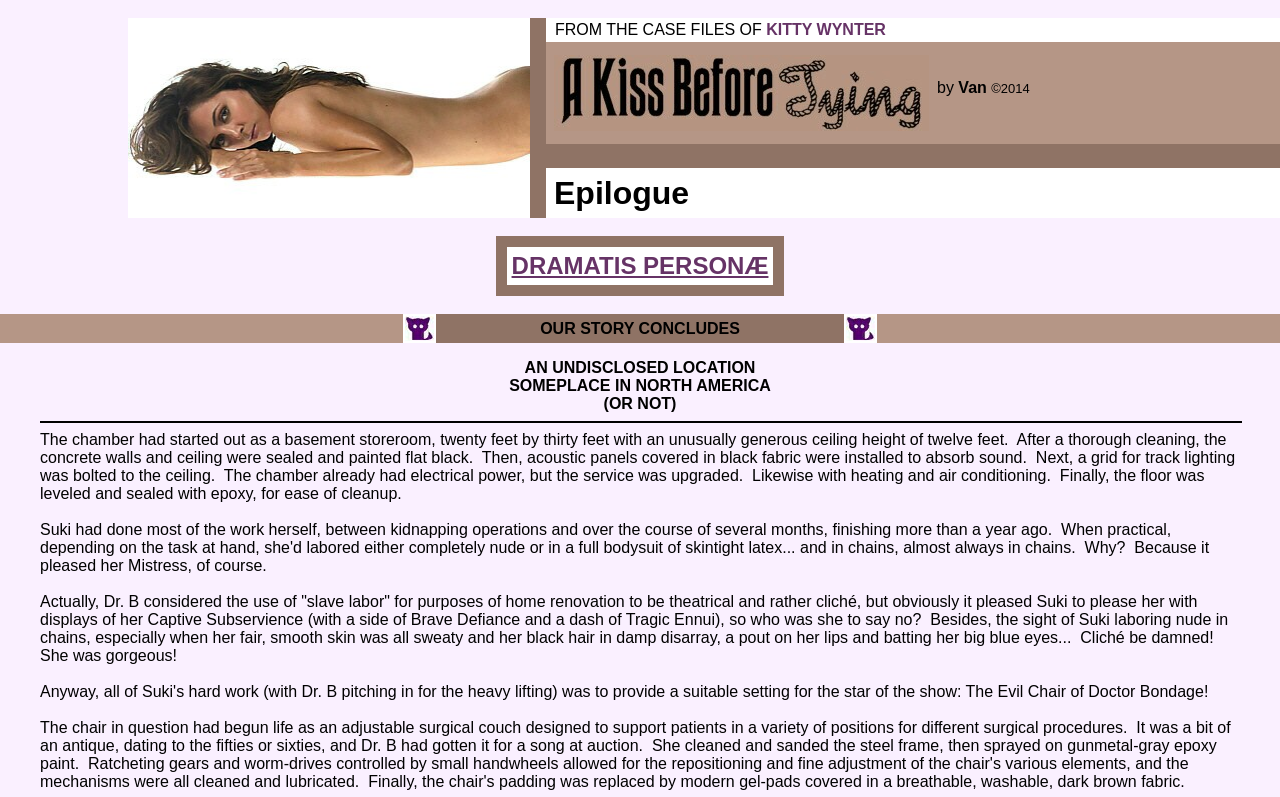Give a one-word or one-phrase response to the question: 
What is the color of the walls in the chamber?

Black